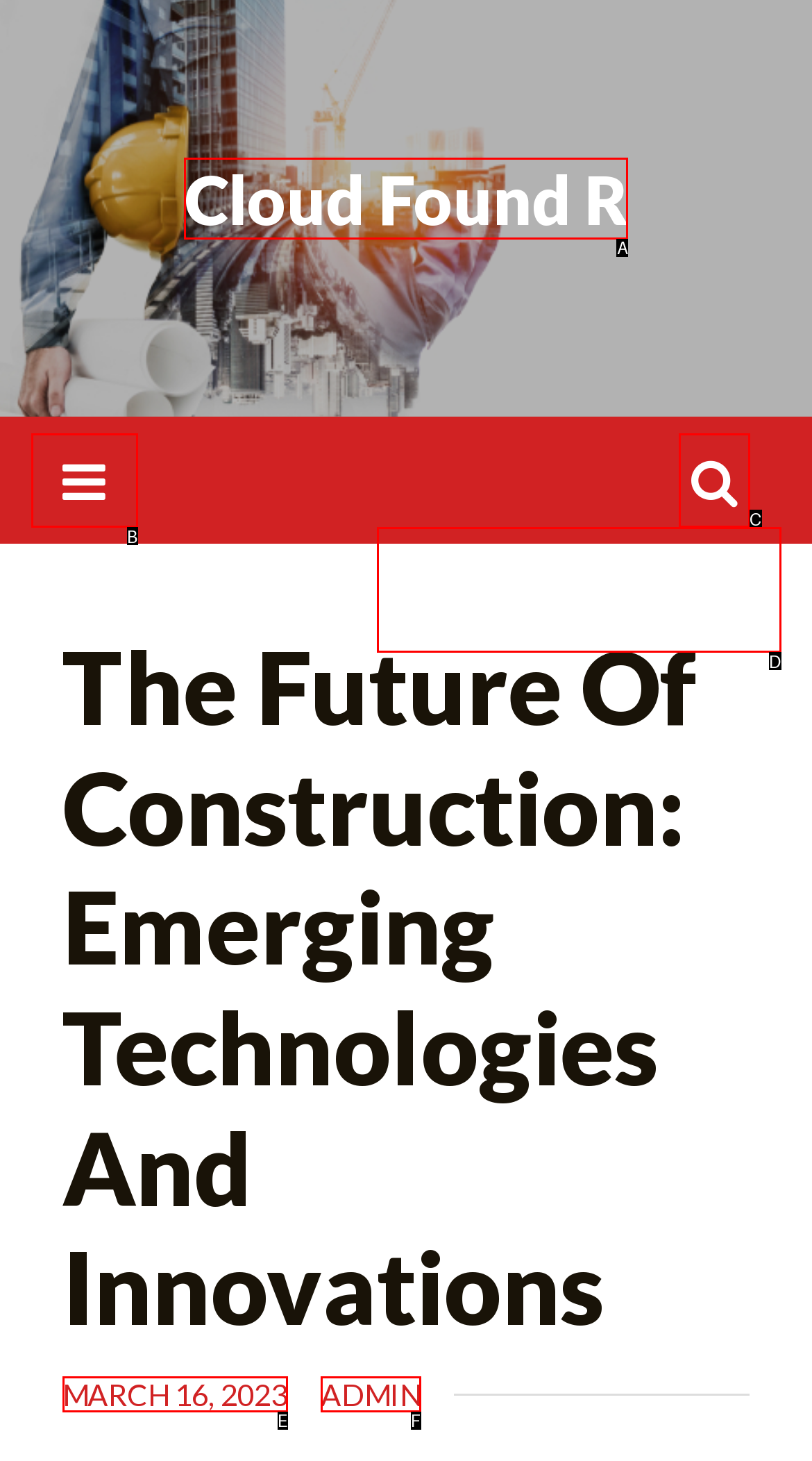From the given options, find the HTML element that fits the description: admin. Reply with the letter of the chosen element.

F